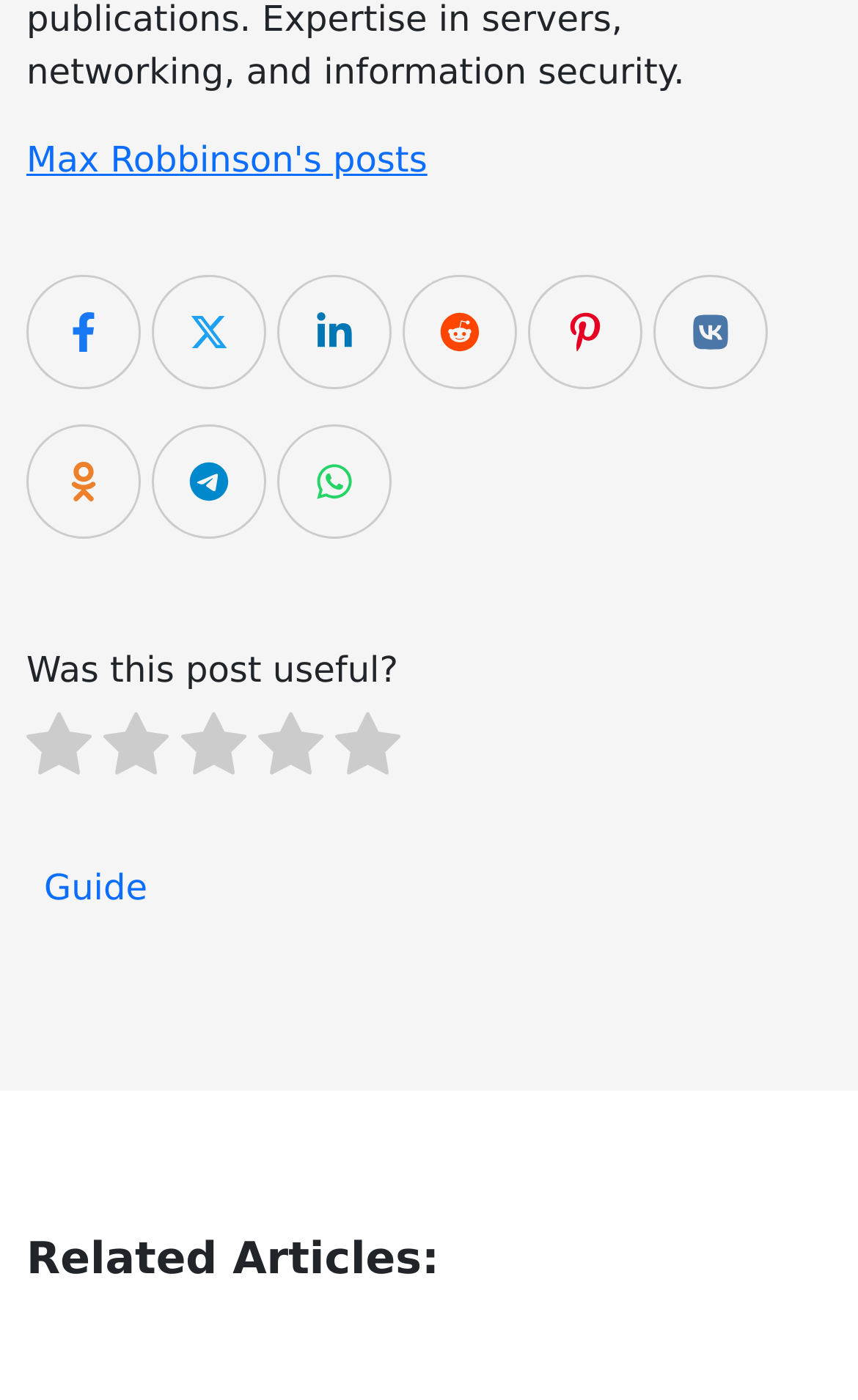Identify the bounding box coordinates of the section to be clicked to complete the task described by the following instruction: "View Tyson Seburn's book Academic Reading Circles". The coordinates should be four float numbers between 0 and 1, formatted as [left, top, right, bottom].

None